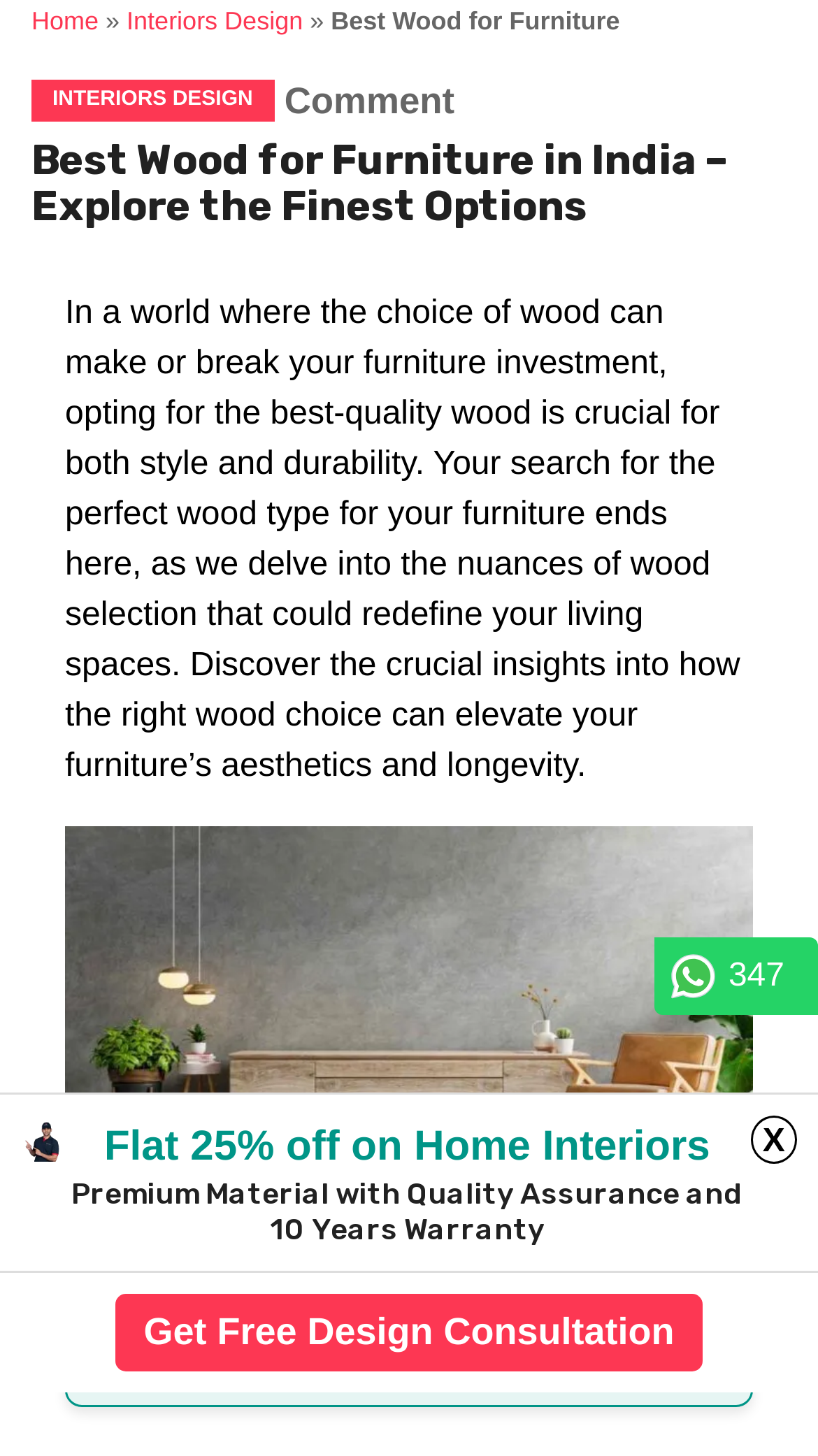Please provide the bounding box coordinates in the format (top-left x, top-left y, bottom-right x, bottom-right y). Remember, all values are floating point numbers between 0 and 1. What is the bounding box coordinate of the region described as: Interiors Design

[0.038, 0.055, 0.335, 0.084]